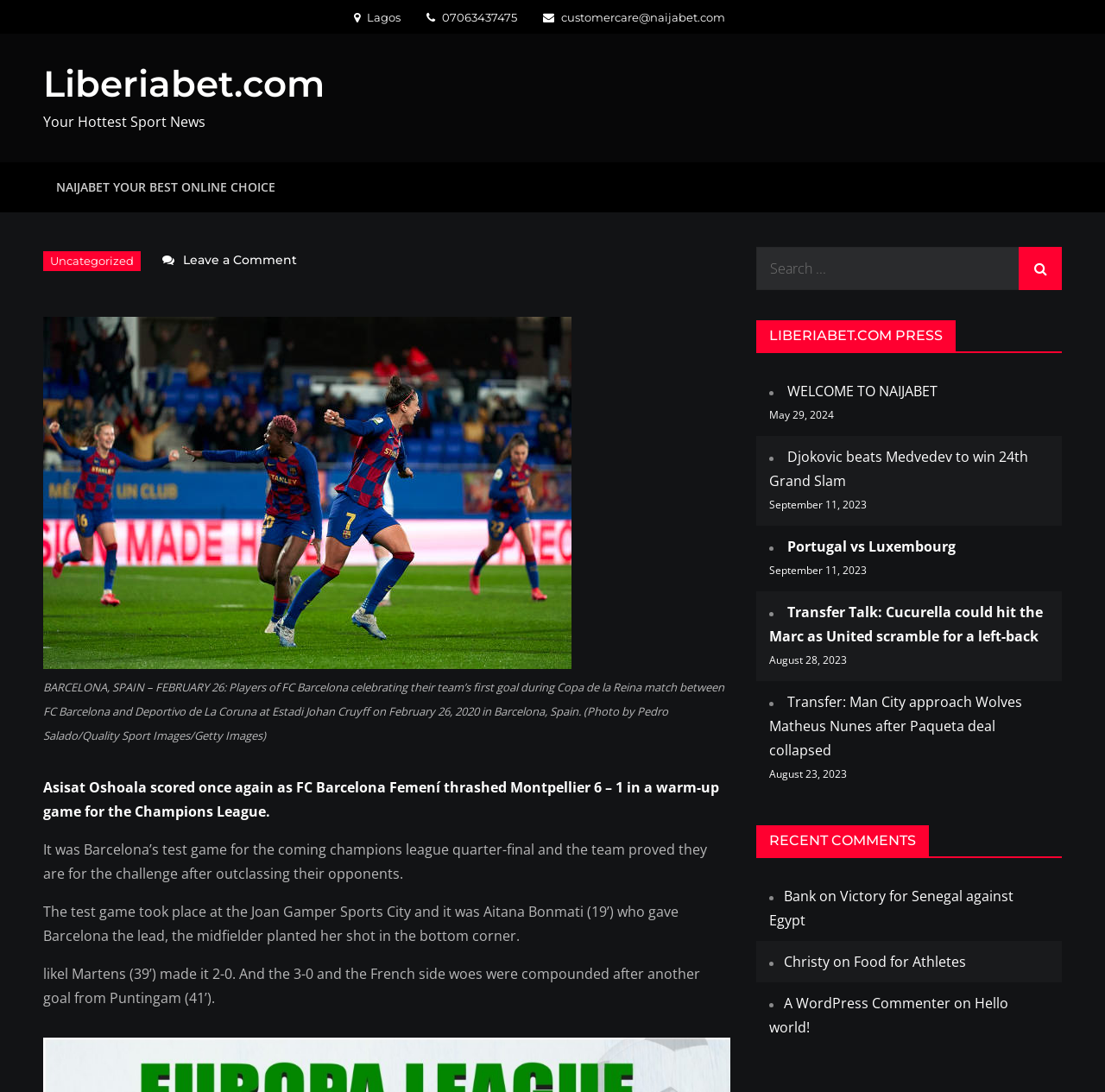What is the name of the team that played against Deportivo de La Coruna?
Please provide a detailed and comprehensive answer to the question.

The name of the team can be found in the figure caption, which mentions 'Players of FC Barcelona celebrating their team’s first goal during Copa de la Reina match between FC Barcelona and Deportivo de La Coruna'.